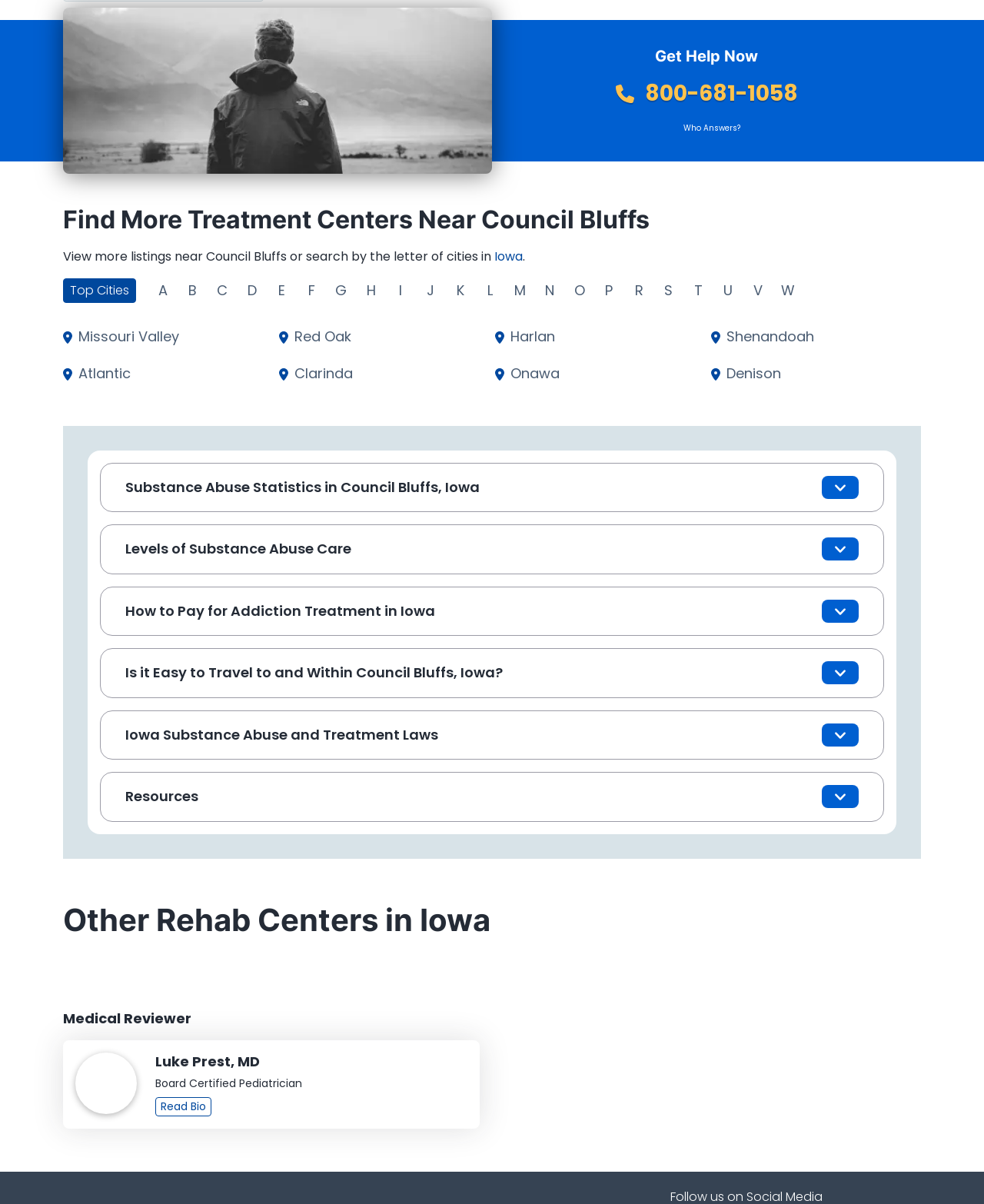What cities are listed near Council Bluffs?
Please look at the screenshot and answer using one word or phrase.

Missouri Valley, Red Oak, Harlan, Shenandoah, Atlantic, Clarinda, Onawa, Denison